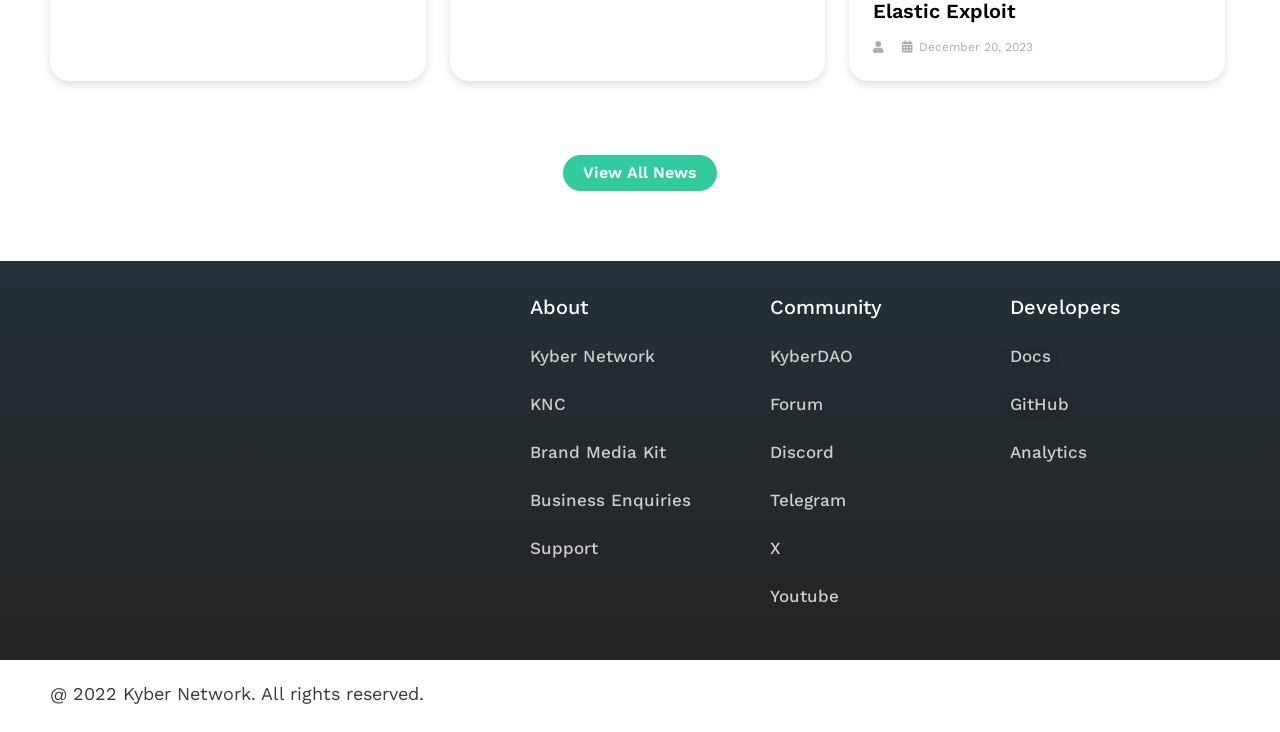Locate the bounding box coordinates of the clickable area to execute the instruction: "Join the community on Discord". Provide the coordinates as four float numbers between 0 and 1, represented as [left, top, right, bottom].

[0.602, 0.604, 0.652, 0.631]